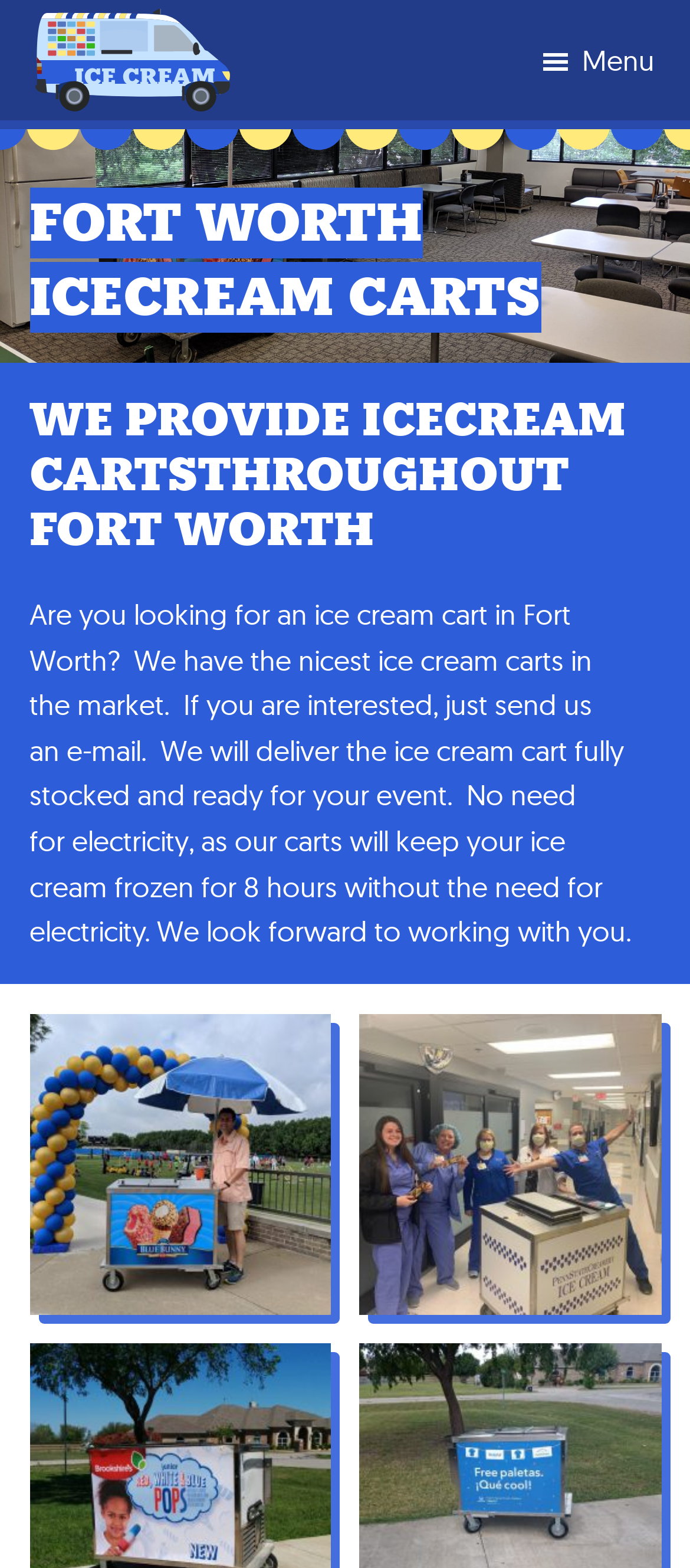Please provide the bounding box coordinates for the UI element as described: "title="Fort Worth Ice Cream Carts"". The coordinates must be four floats between 0 and 1, represented as [left, top, right, bottom].

[0.521, 0.647, 0.958, 0.839]